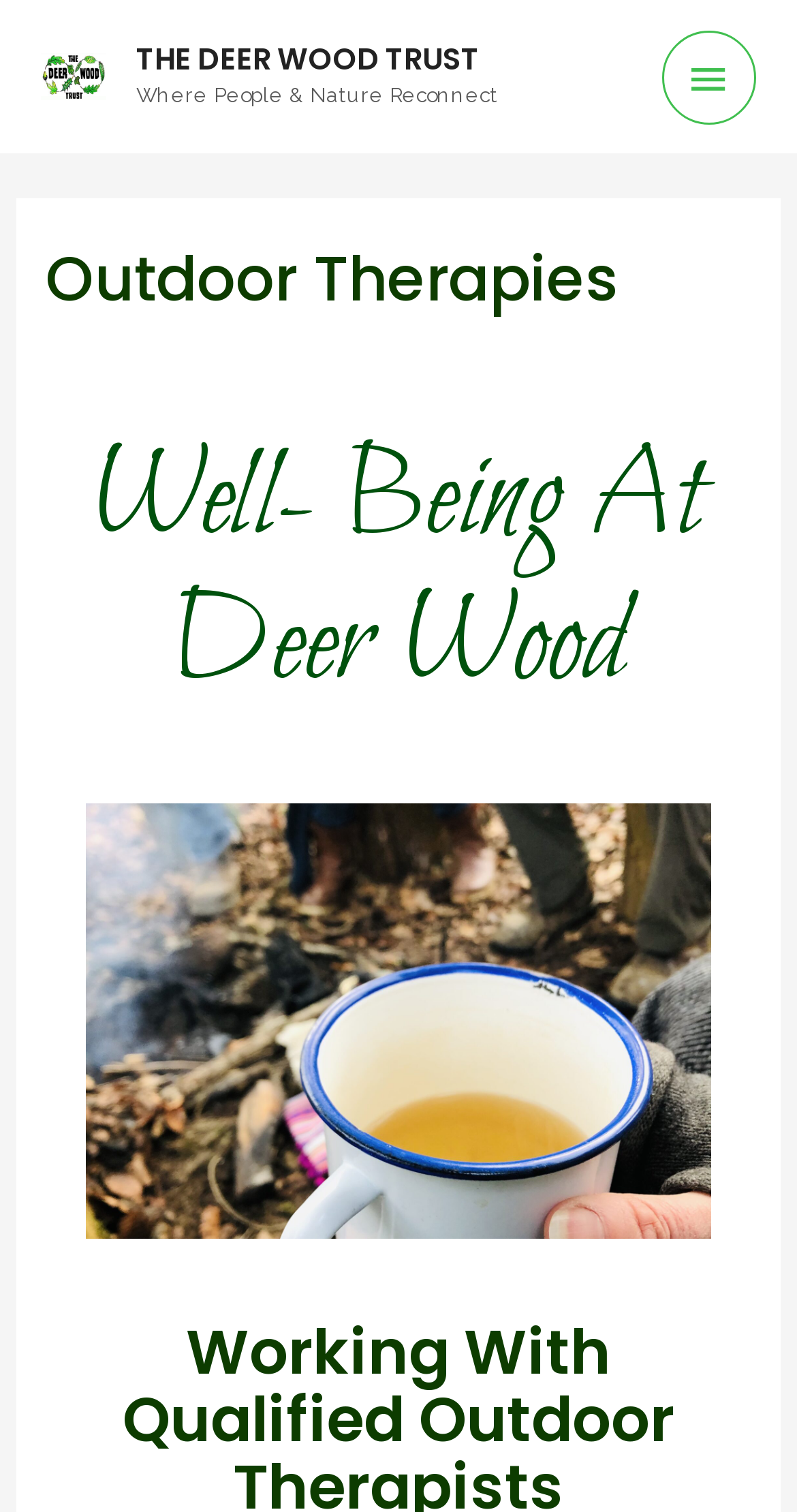Bounding box coordinates should be in the format (top-left x, top-left y, bottom-right x, bottom-right y) and all values should be floating point numbers between 0 and 1. Determine the bounding box coordinate for the UI element described as: Main Menu

[0.83, 0.02, 0.949, 0.082]